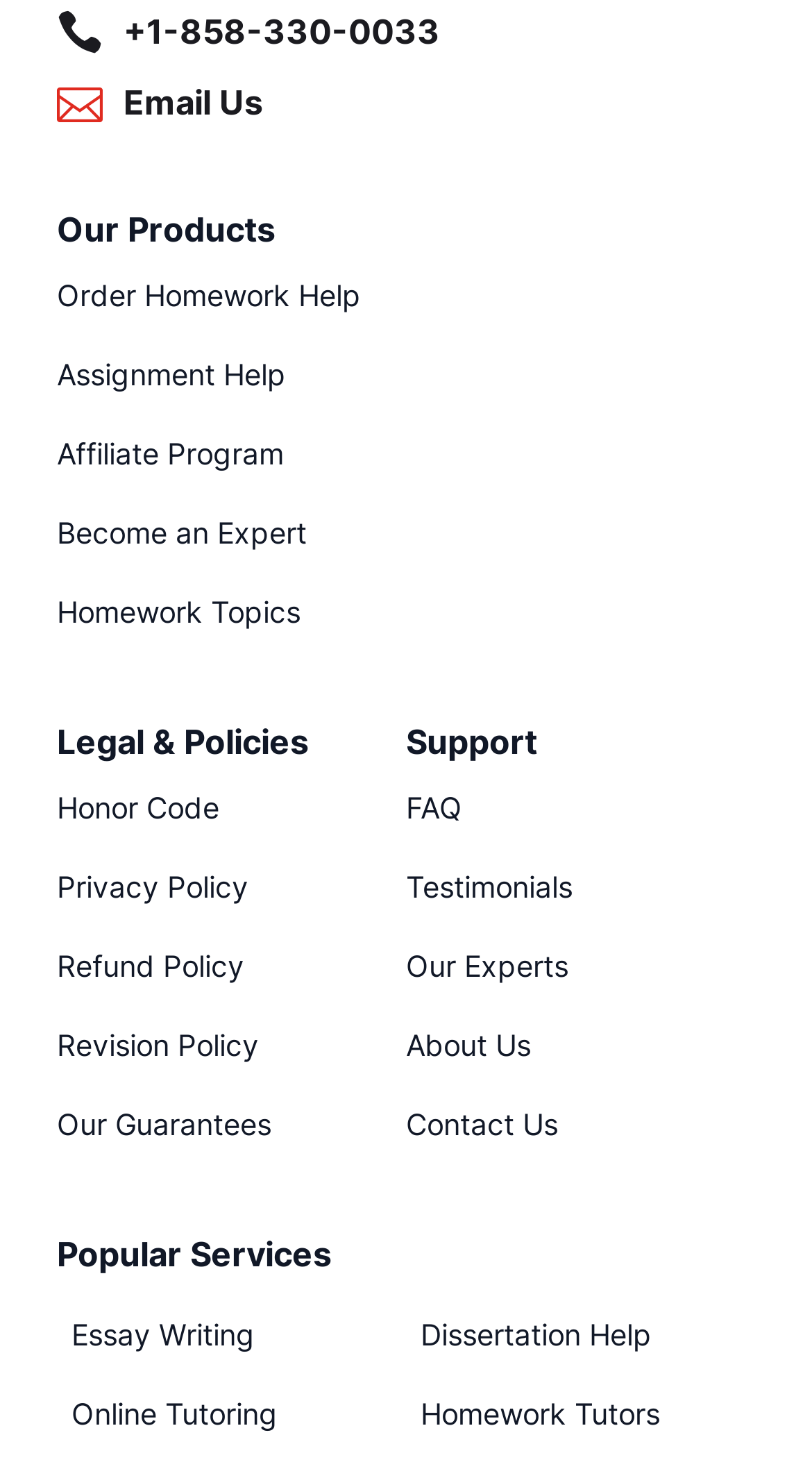How many links are there in the 'Our Products' section?
Can you offer a detailed and complete answer to this question?

I counted the number of links under the 'Our Products' section, which are 'Order Homework Help', 'Assignment Help', 'Affiliate Program', 'Become an Expert', 'Homework Topics', and 'Legal & Policies'. There are 6 links in total.